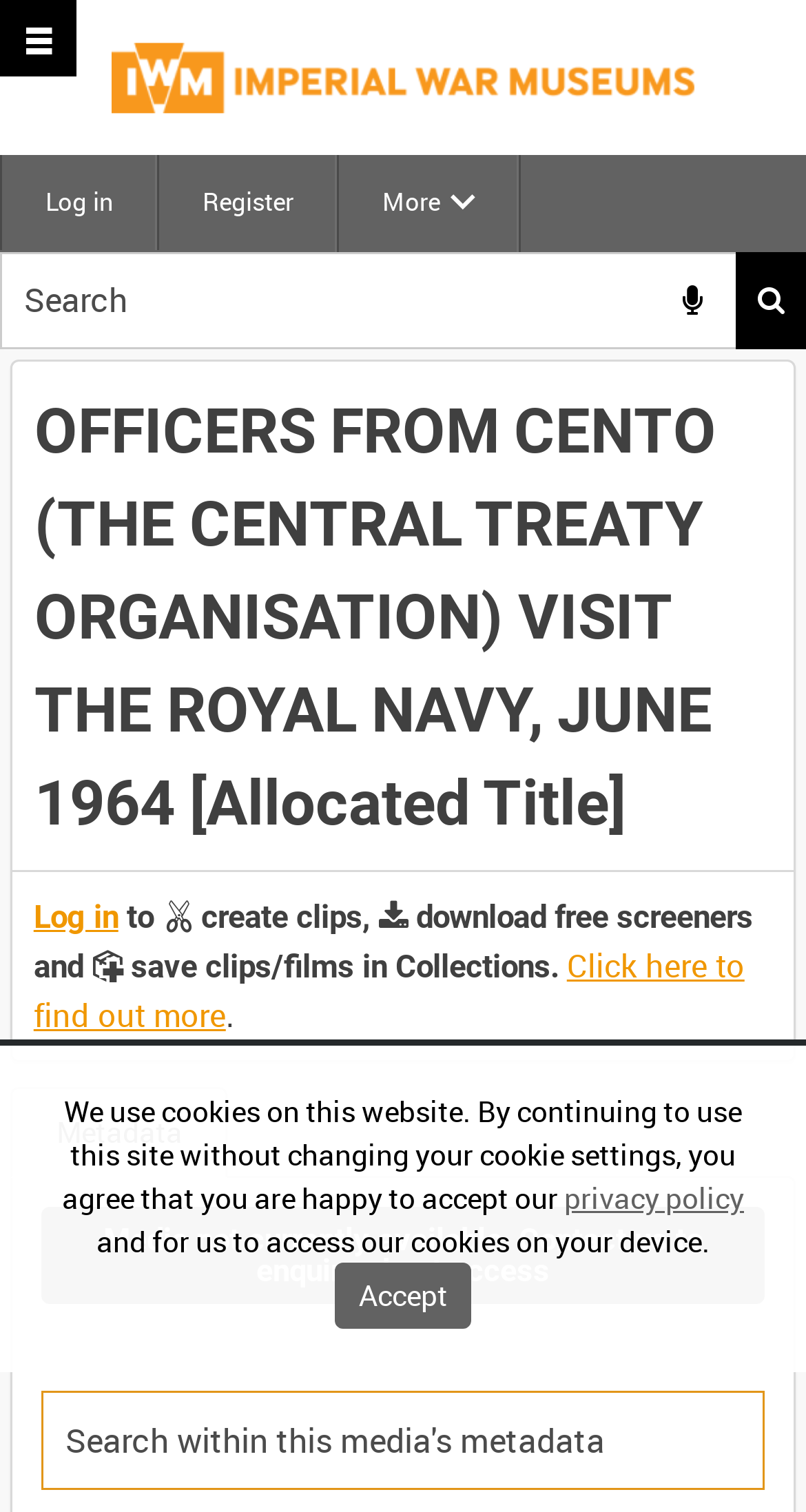What can users do after logging in? Refer to the image and provide a one-word or short phrase answer.

Create clips, download screeners, and save clips